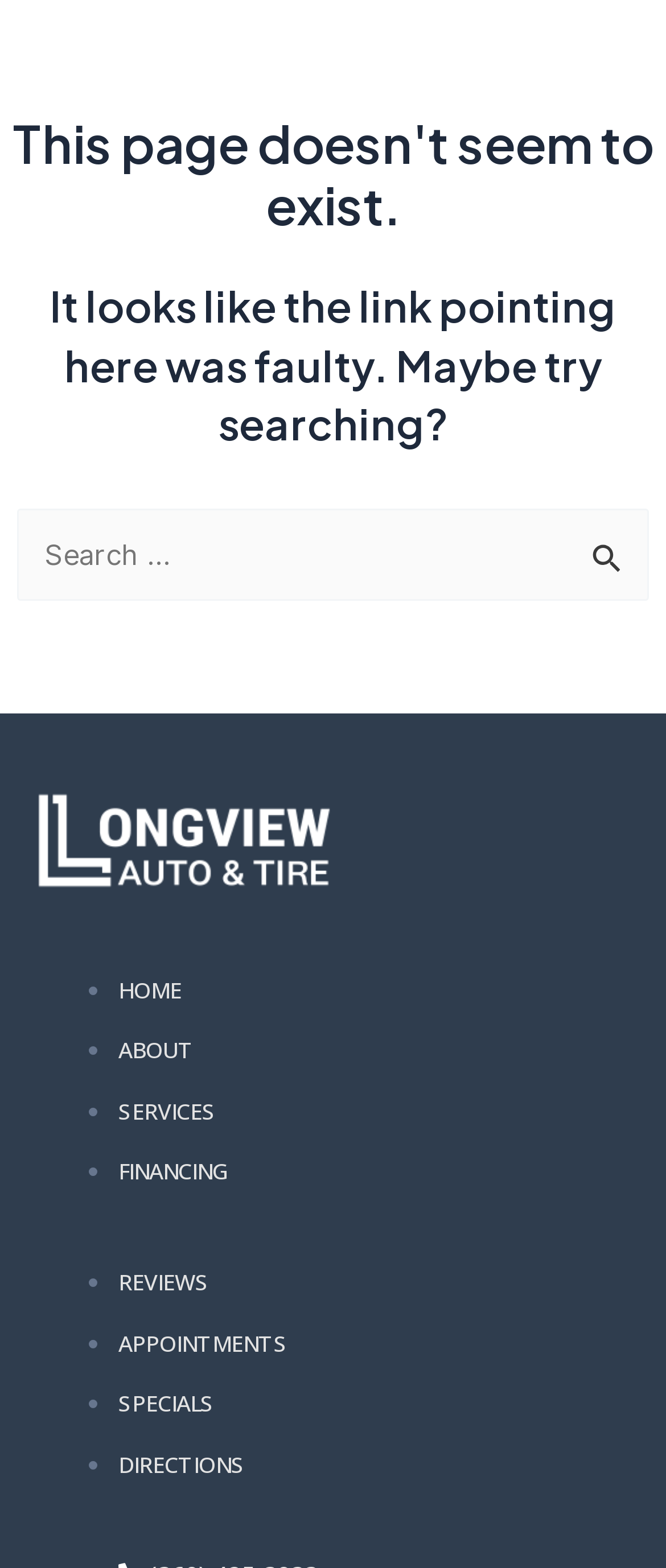What is the purpose of the search box?
Use the information from the screenshot to give a comprehensive response to the question.

The search box is provided on the page to allow users to search for something, as indicated by the placeholder text 'Search for:' and the search button with the text 'Search Submit'.